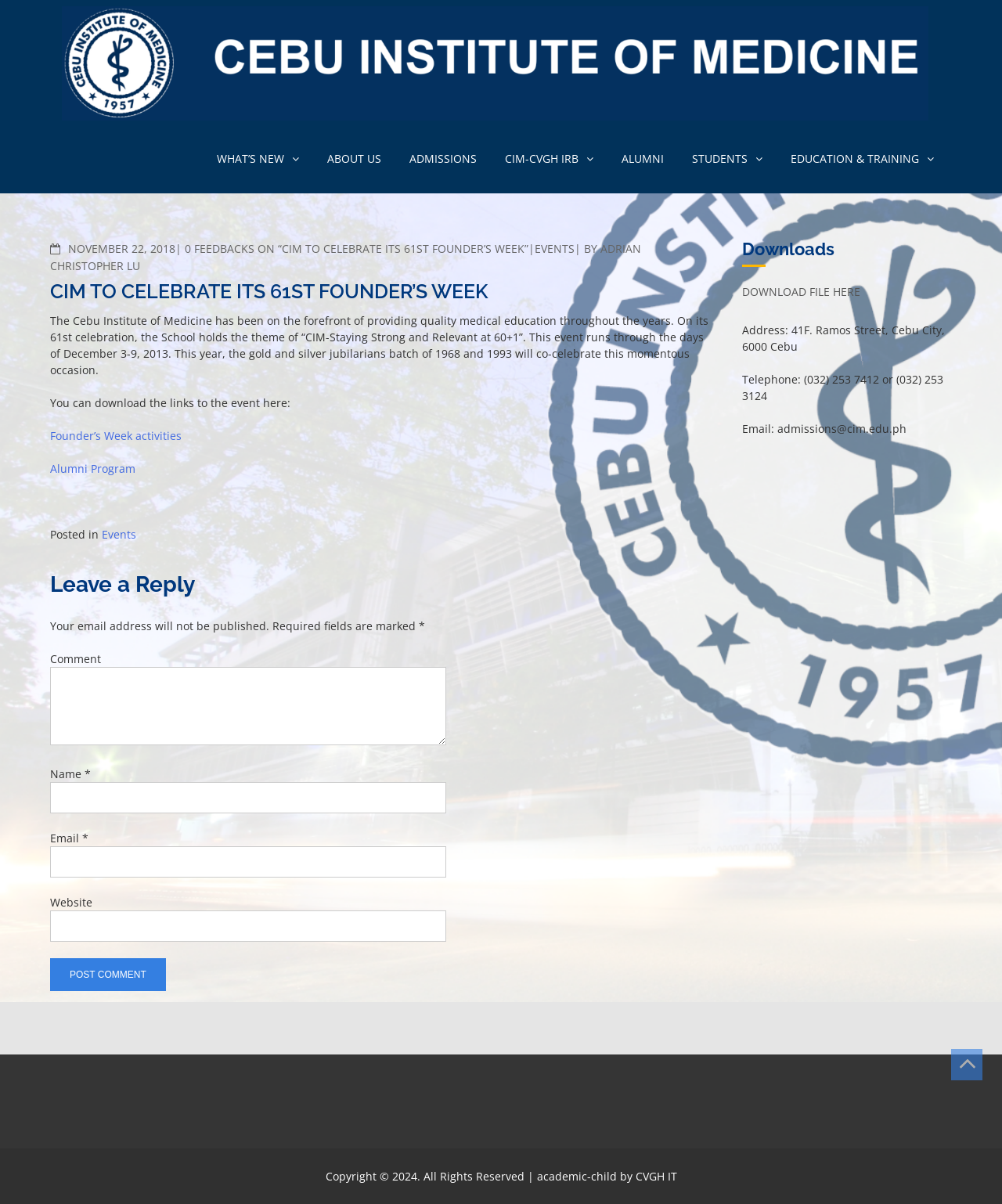Identify and provide the text content of the webpage's primary headline.

CIM TO CELEBRATE ITS 61ST FOUNDER’S WEEK